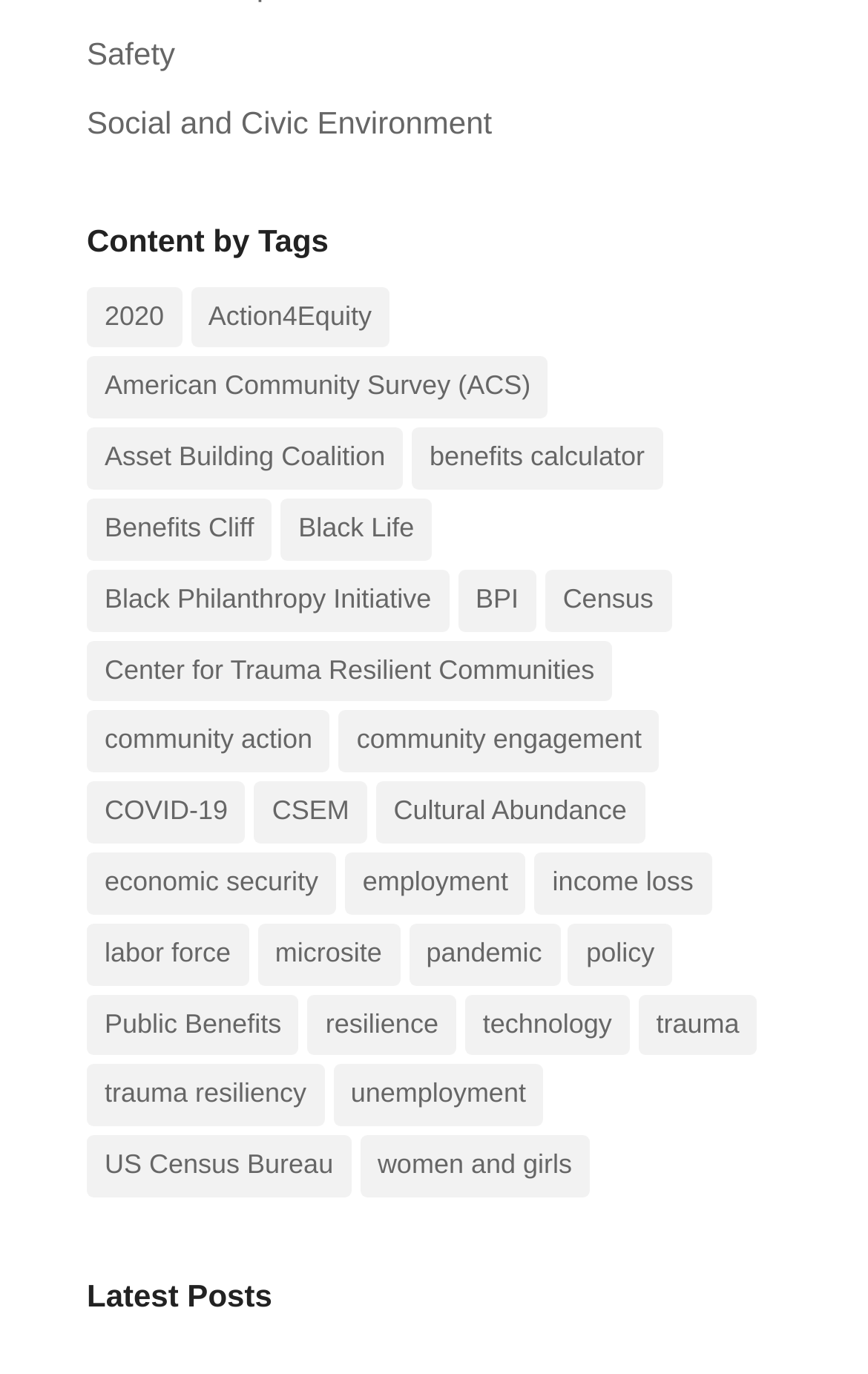Show the bounding box coordinates for the element that needs to be clicked to execute the following instruction: "Explore content about COVID-19". Provide the coordinates in the form of four float numbers between 0 and 1, i.e., [left, top, right, bottom].

[0.1, 0.569, 0.283, 0.614]